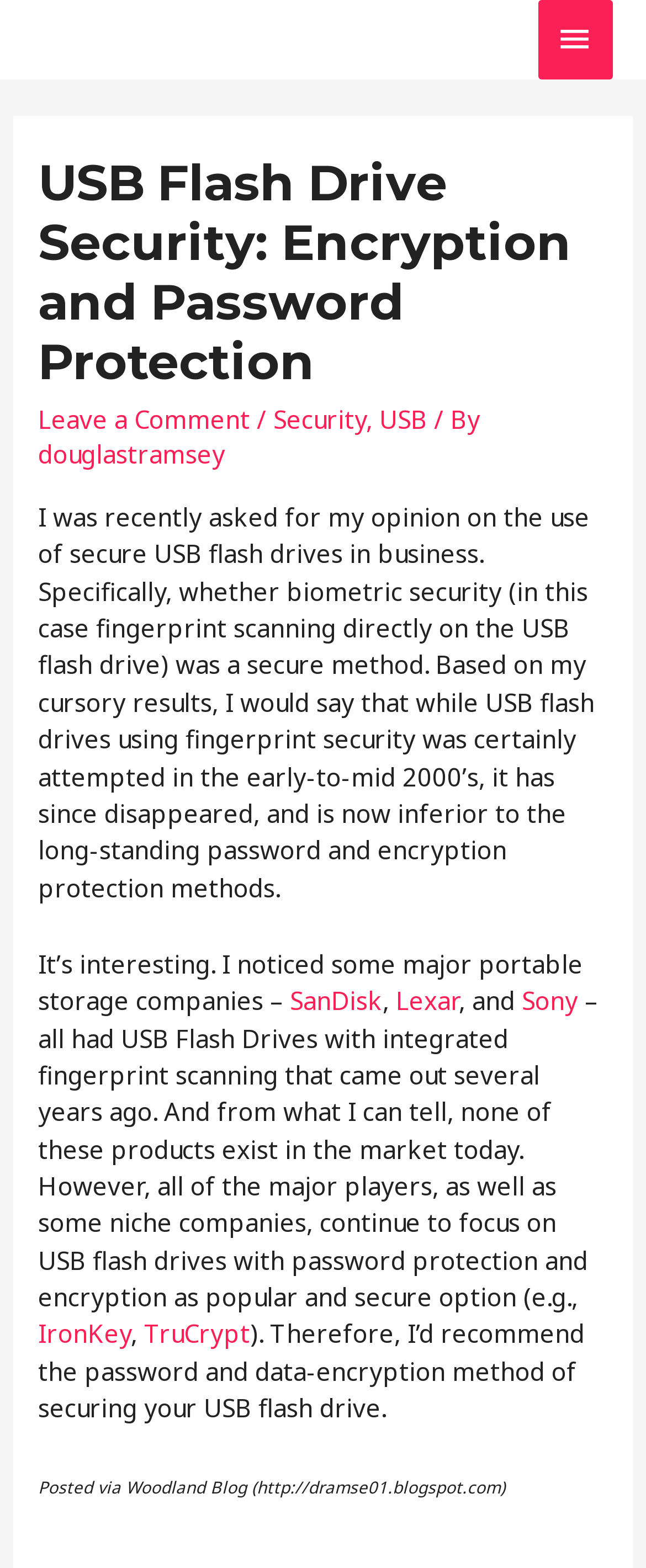What companies are mentioned in the article?
Please provide an in-depth and detailed response to the question.

The companies mentioned in the article can be found by reading the text, which mentions SanDisk, Lexar, and Sony as major portable storage companies that had USB flash drives with integrated fingerprint scanning, and IronKey and TruCrypt as companies that focus on USB flash drives with password protection and encryption.